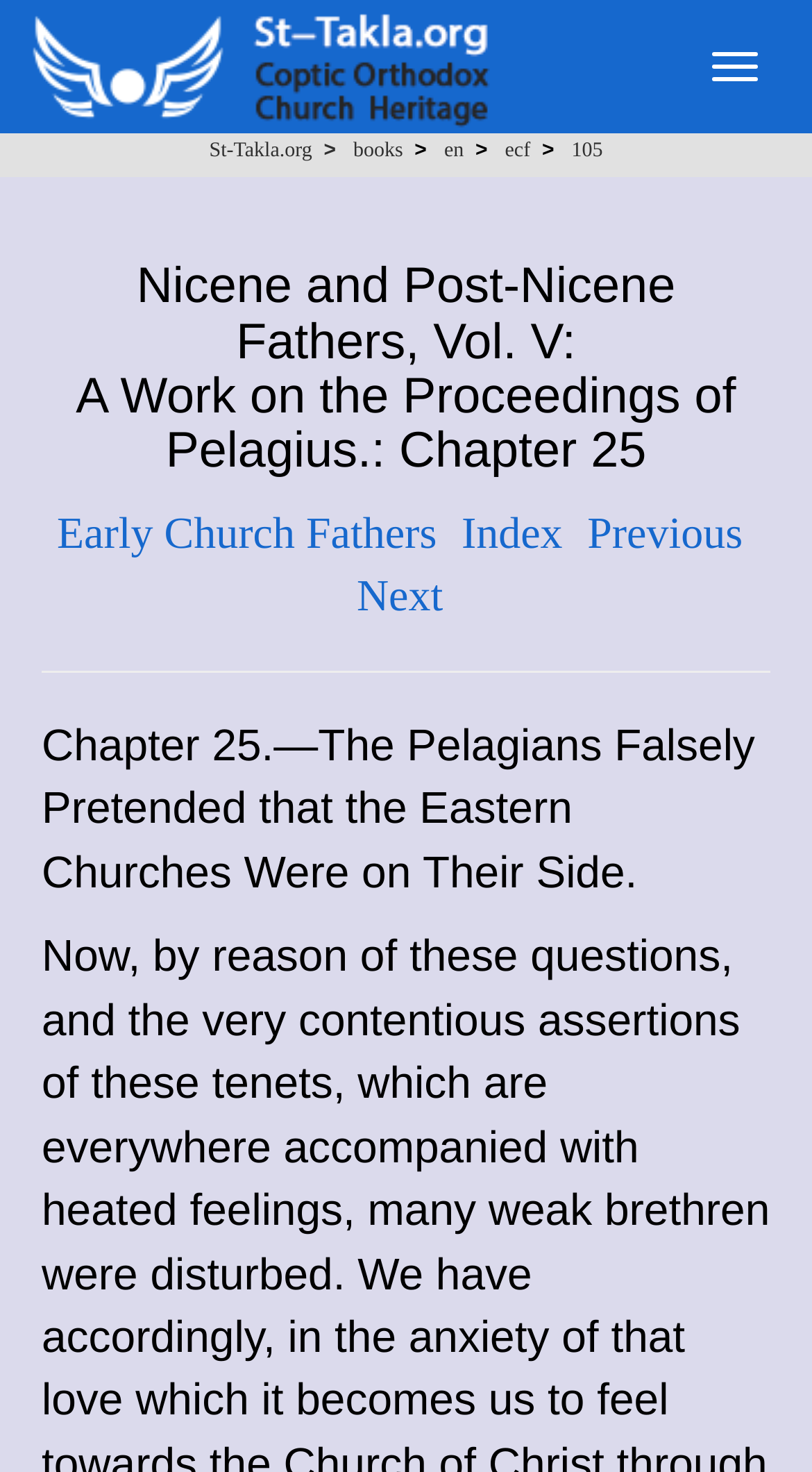What is the main subject of the webpage?
Look at the screenshot and respond with a single word or phrase.

Nicene and Post-Nicene Fathers